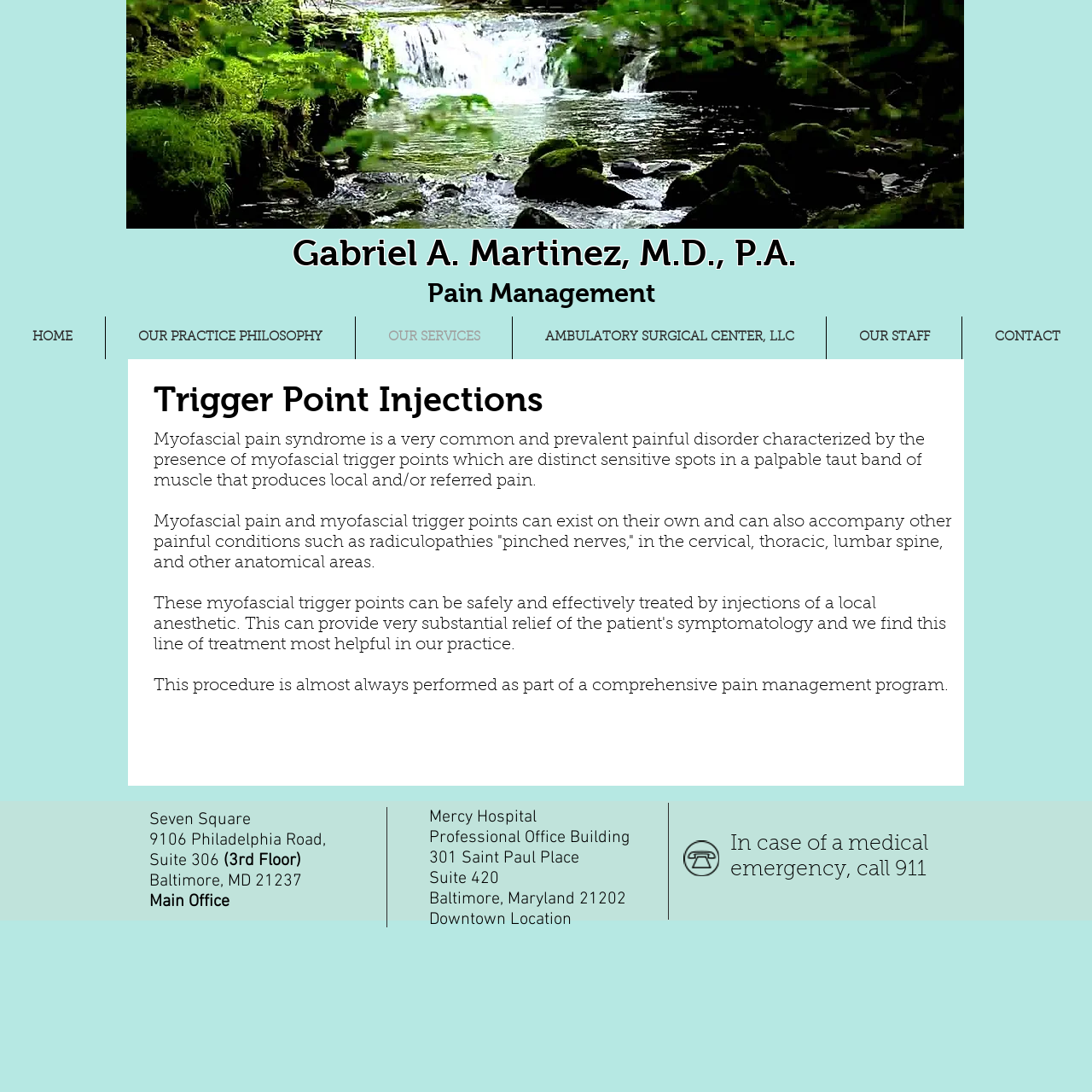What is the name of the hospital mentioned?
Please answer the question as detailed as possible.

I found the name of the hospital by reading the StaticText element which mentions 'Mercy Hospital'.